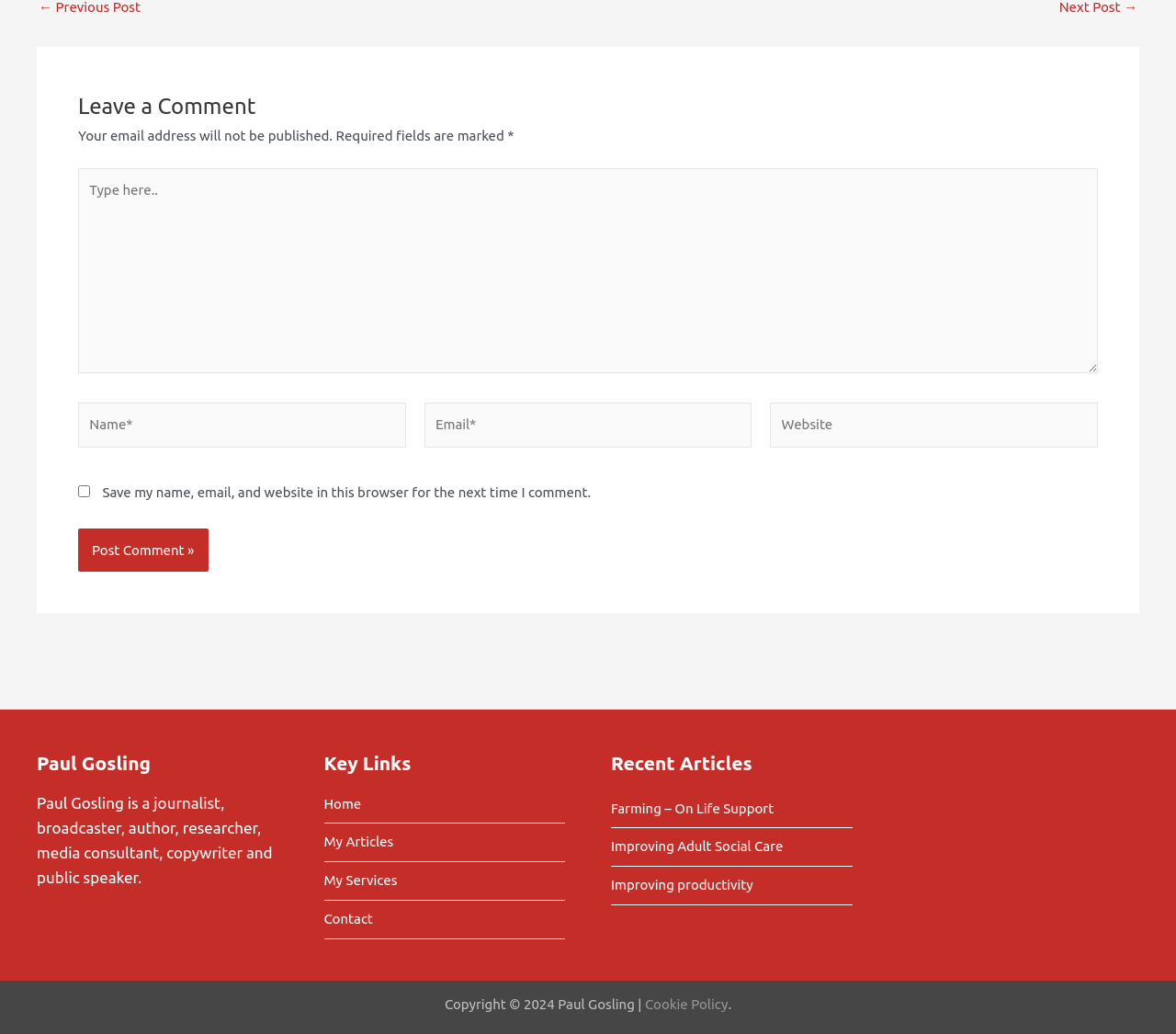Please give the bounding box coordinates of the area that should be clicked to fulfill the following instruction: "Enter your name". The coordinates should be in the format of four float numbers from 0 to 1, i.e., [left, top, right, bottom].

[0.066, 0.389, 0.345, 0.433]